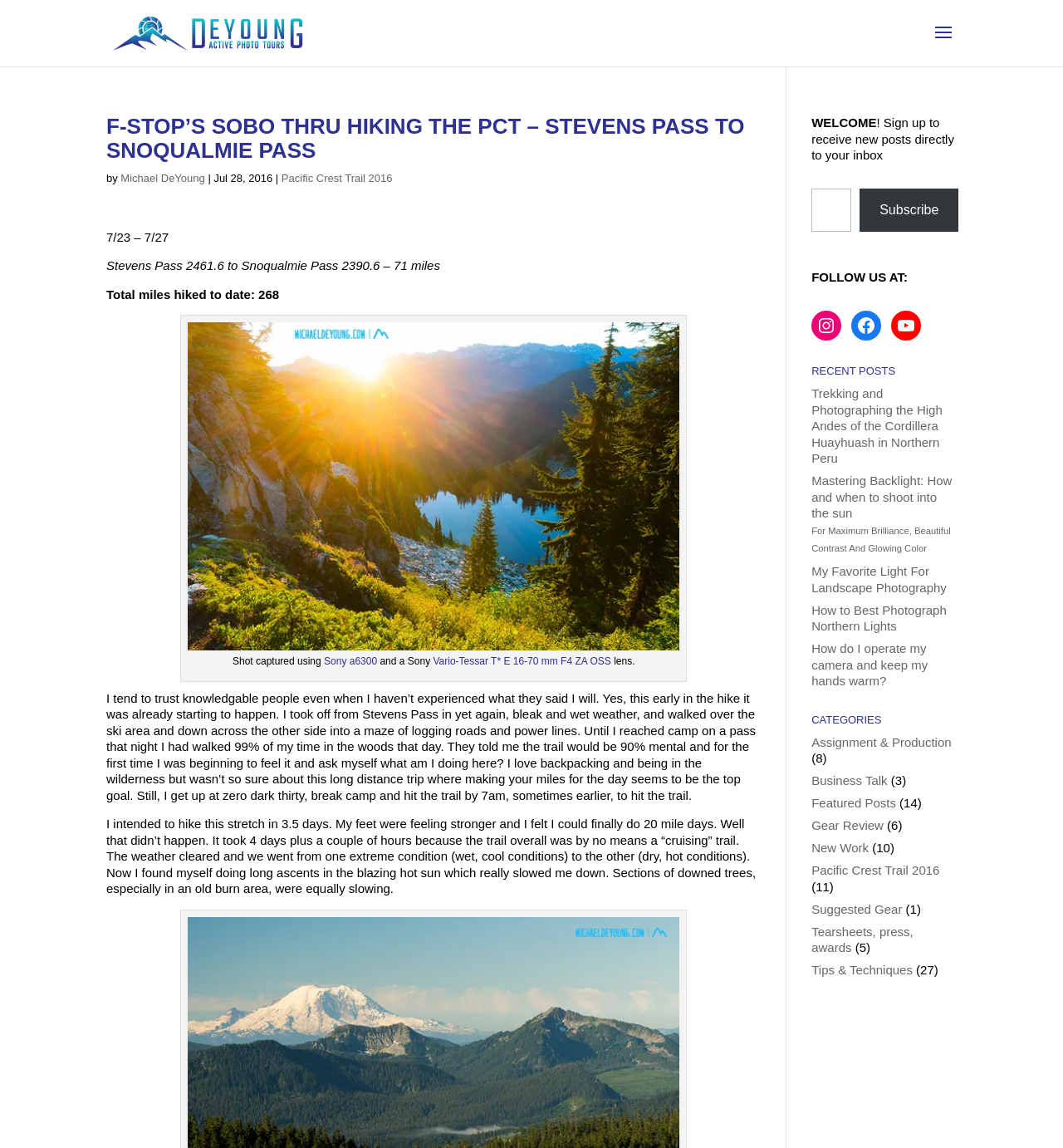Provide the bounding box coordinates of the section that needs to be clicked to accomplish the following instruction: "Follow on Instagram."

[0.763, 0.27, 0.792, 0.297]